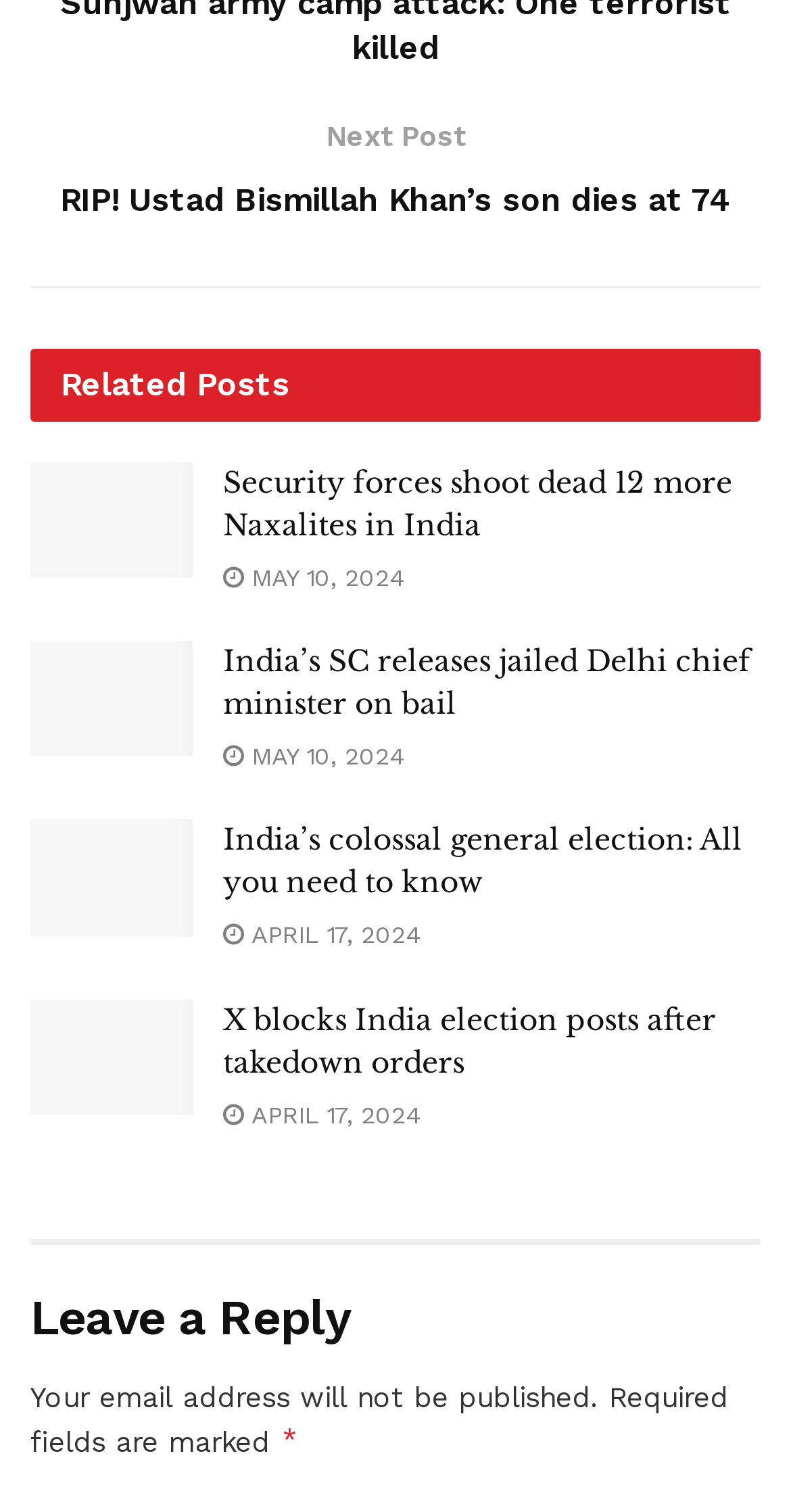Please specify the bounding box coordinates of the clickable region necessary for completing the following instruction: "View related posts". The coordinates must consist of four float numbers between 0 and 1, i.e., [left, top, right, bottom].

[0.038, 0.23, 0.405, 0.278]